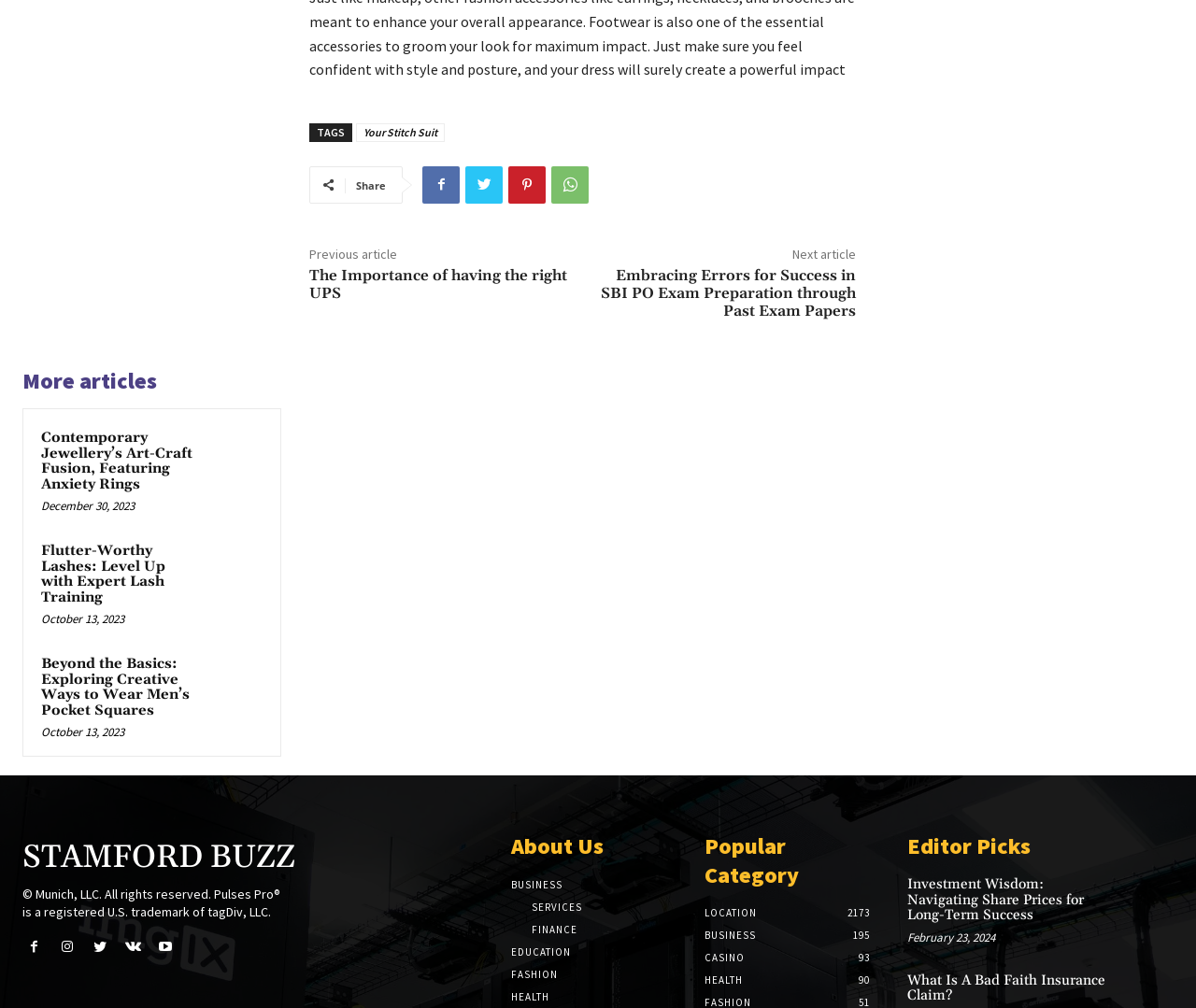Use a single word or phrase to answer the following:
How many articles are listed under 'More articles'?

3